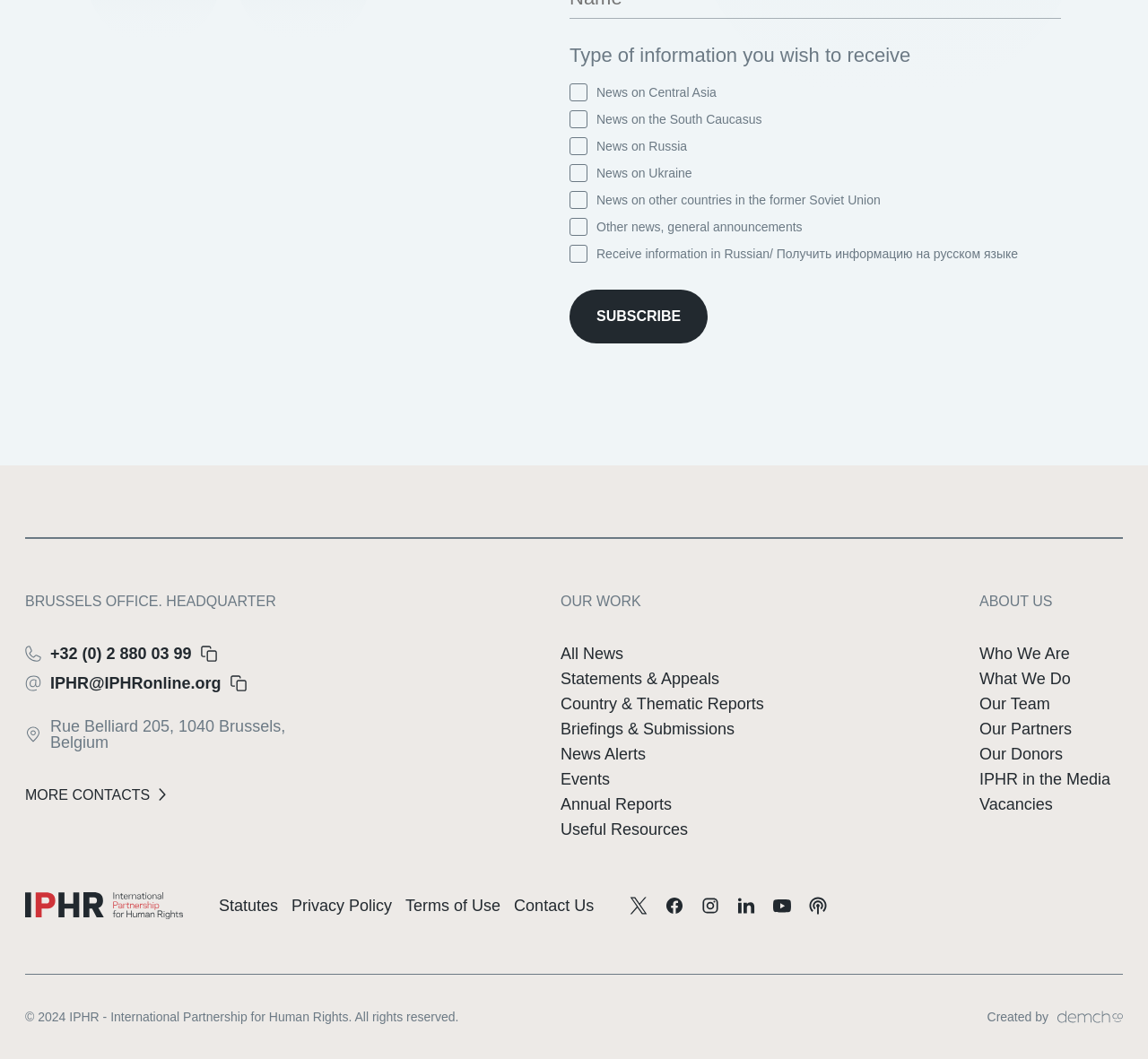Pinpoint the bounding box coordinates of the area that should be clicked to complete the following instruction: "Click the Subscribe button". The coordinates must be given as four float numbers between 0 and 1, i.e., [left, top, right, bottom].

[0.496, 0.273, 0.617, 0.324]